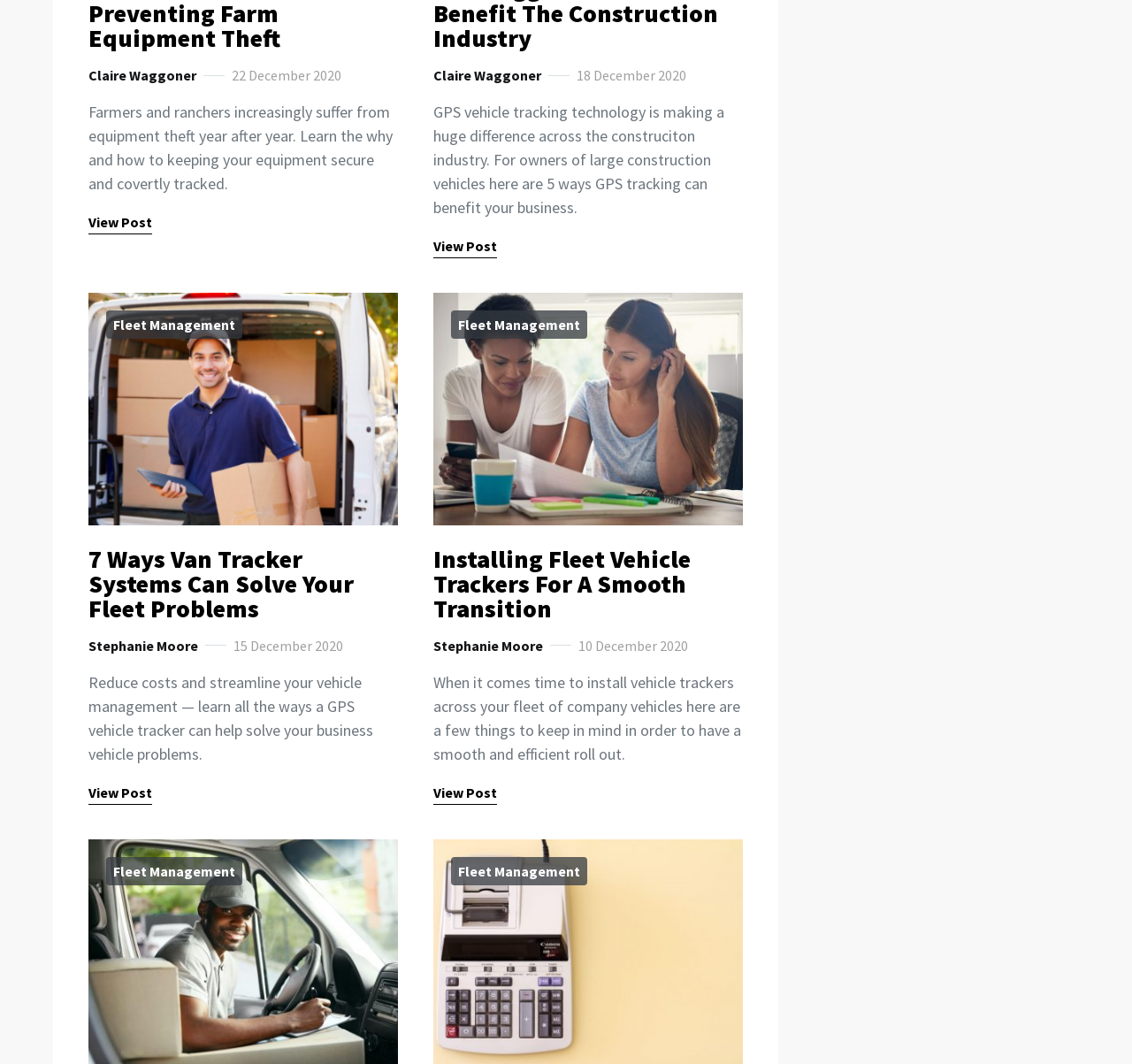Locate the bounding box coordinates of the item that should be clicked to fulfill the instruction: "View the post about installing fleet vehicle trackers".

[0.383, 0.51, 0.61, 0.586]